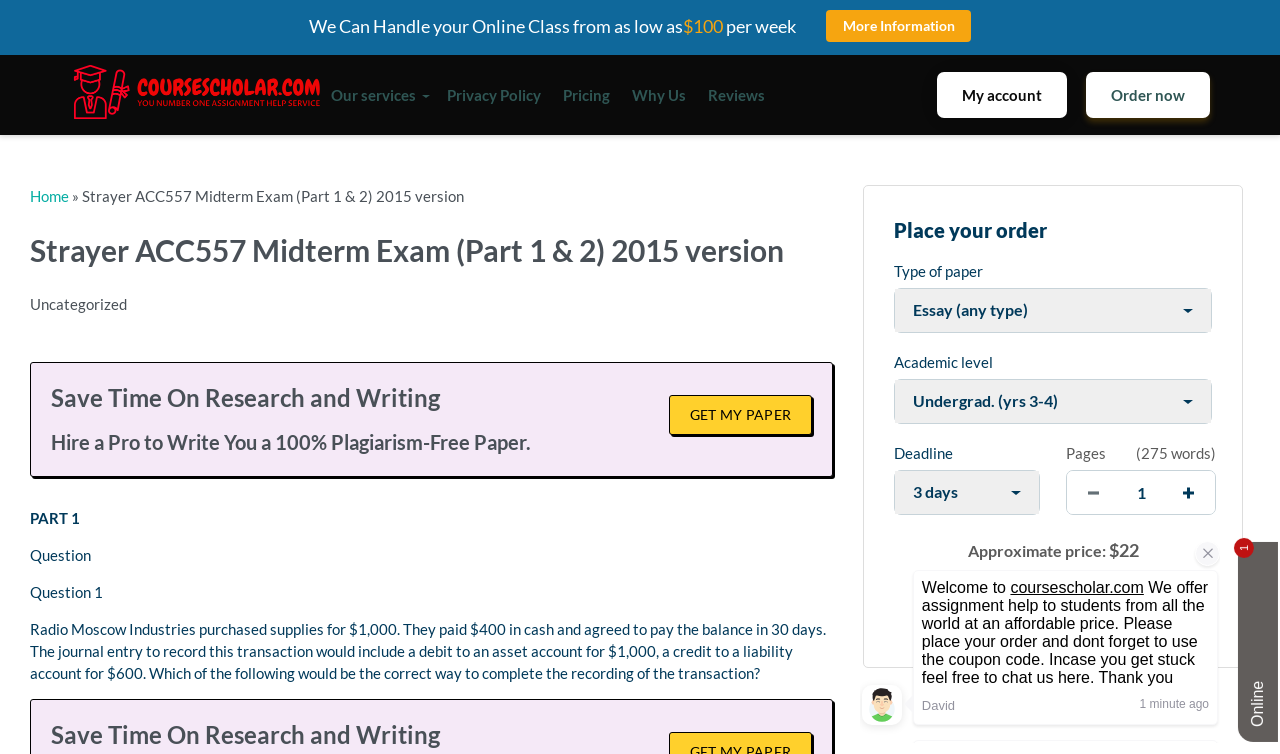Produce a meticulous description of the webpage.

This webpage appears to be a online academic writing service platform. At the top left corner, there is a logo of "Course Scholar" with a link to the homepage. Next to the logo, there are several links to different sections of the website, including "Privacy Policy", "Pricing", "Why Us", "Reviews", and "My account". On the top right corner, there is a call-to-action button "Order now".

Below the top navigation bar, there is a heading that reads "Strayer ACC557 Midterm Exam (Part 1 & 2) 2015 version". Underneath the heading, there is a brief description of the service, which is to save time on research and writing by hiring a professional to write a plagiarism-free paper.

The main content of the webpage is divided into two sections. On the left side, there is a question section, which appears to be a midterm exam question for a Strayer ACC557 course. The question is about Radio Moscow Industries purchasing supplies and the journal entry to record the transaction.

On the right side, there is an order form where users can place an order for their academic paper. The form includes fields to select the type of paper, academic level, deadline, and number of pages. There are also buttons to increase or decrease the number of pages. Below the order form, there is a section that displays the approximate price of the paper, which is $22.

At the bottom of the webpage, there is a section that promotes the online class handling service, which starts at $100 per week. There is also a link to "More Information" about this service. Finally, there is a chat widget iframe at the bottom right corner of the webpage.